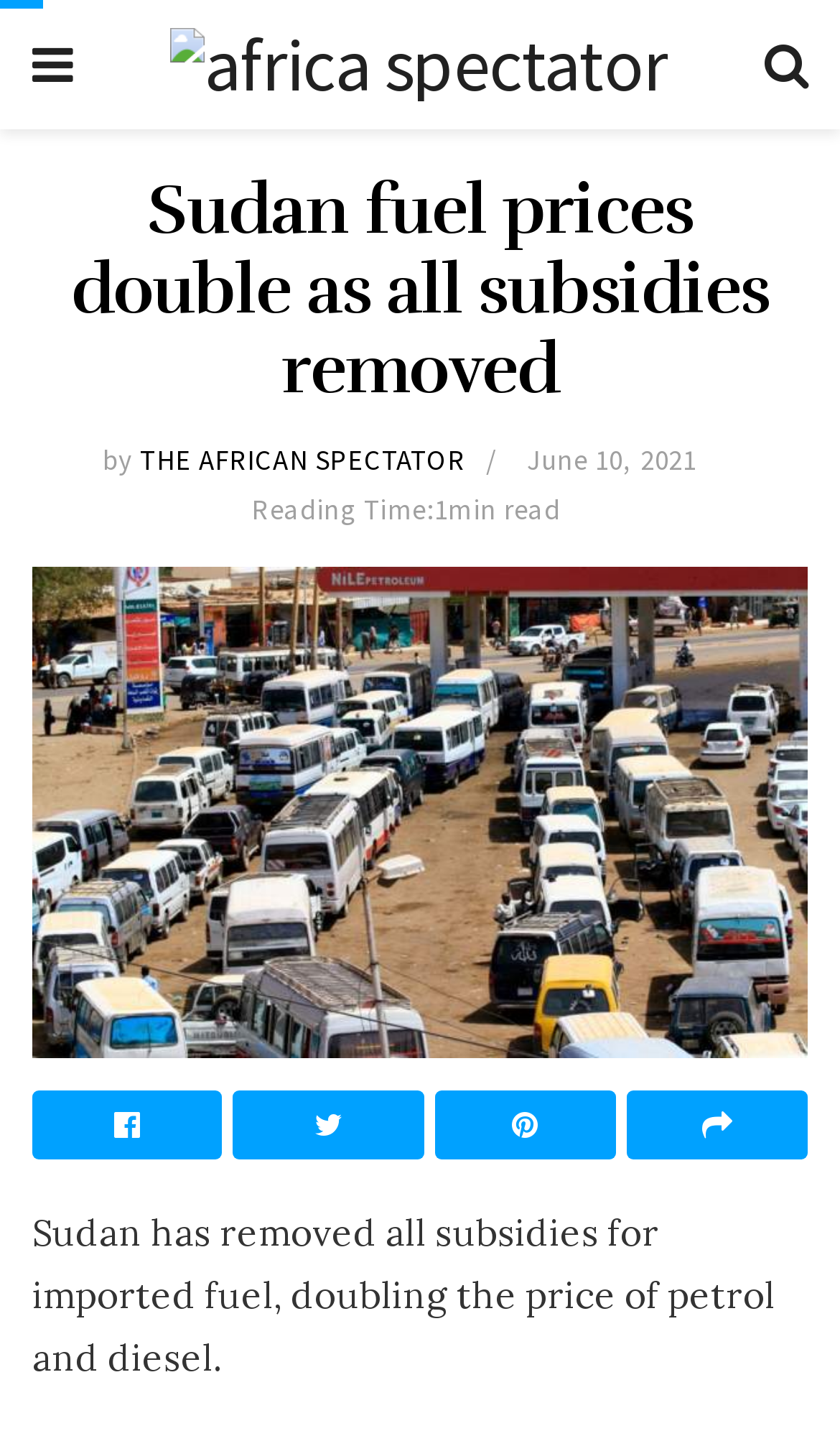What is the effect of Sudan's action on fuel prices?
Look at the image and respond with a one-word or short phrase answer.

doubled